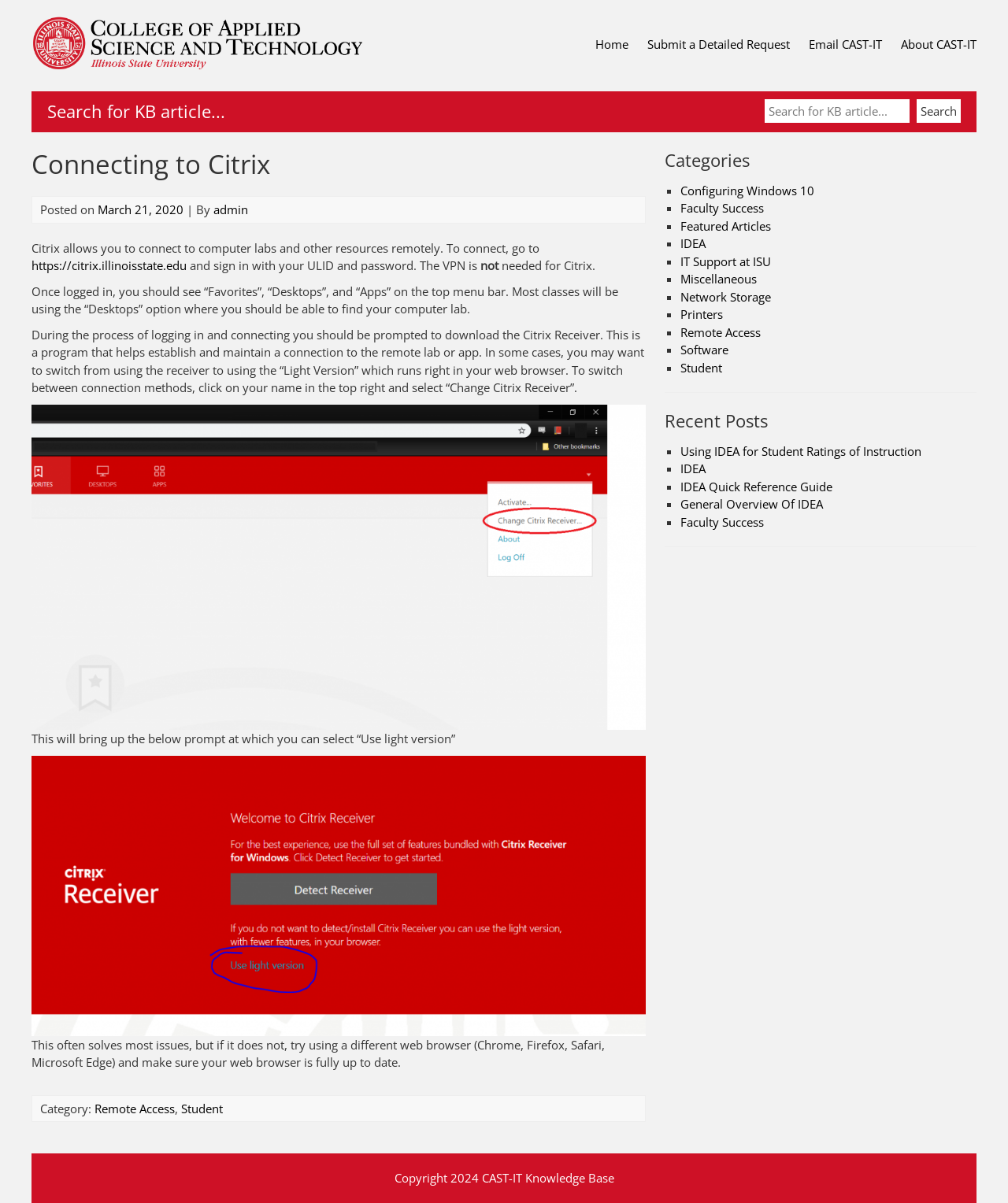Determine the bounding box coordinates of the clickable element necessary to fulfill the instruction: "Submit a detailed request". Provide the coordinates as four float numbers within the 0 to 1 range, i.e., [left, top, right, bottom].

[0.642, 0.029, 0.784, 0.047]